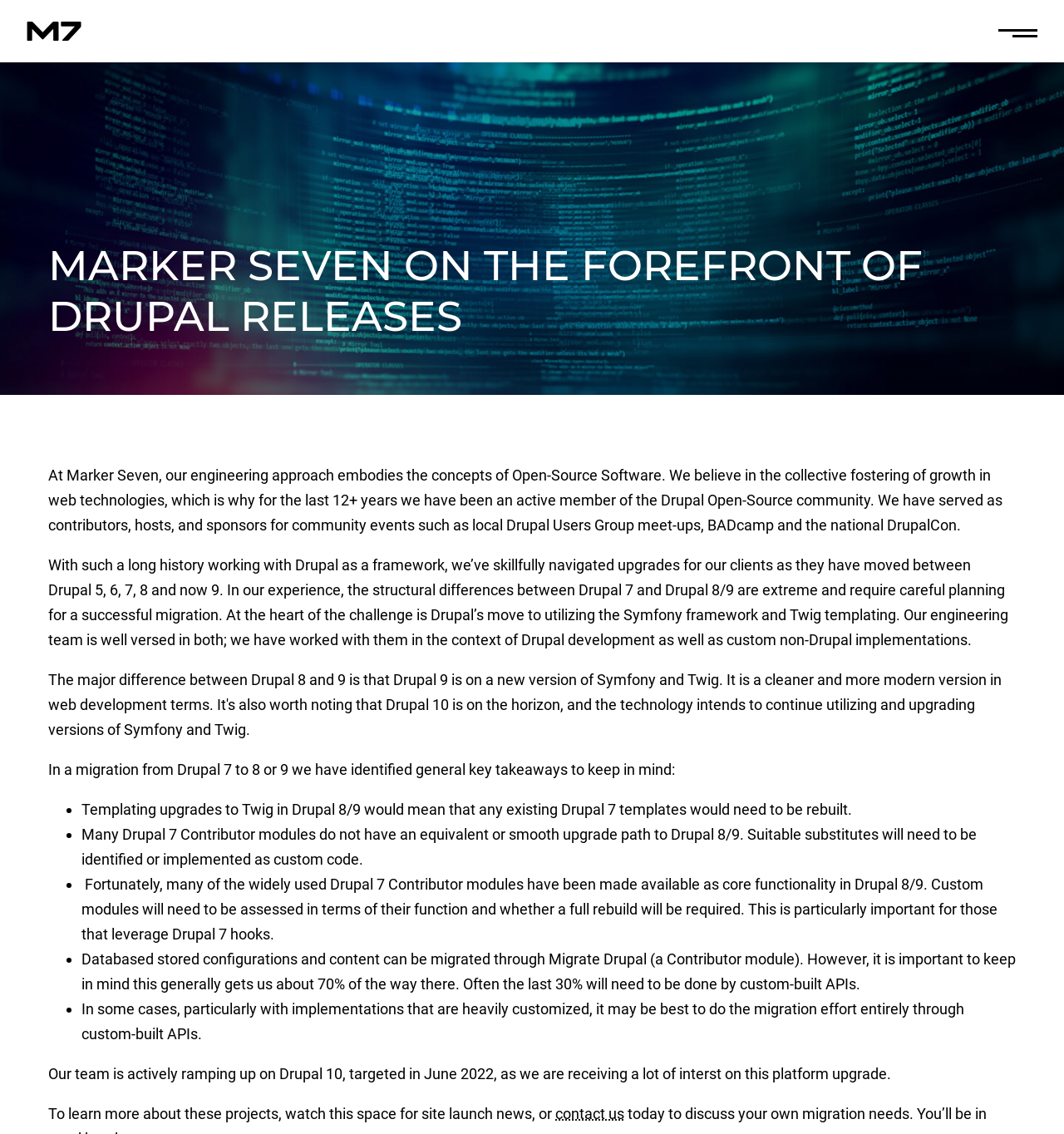What is the framework used in Drupal development?
Please use the visual content to give a single word or phrase answer.

Symfony